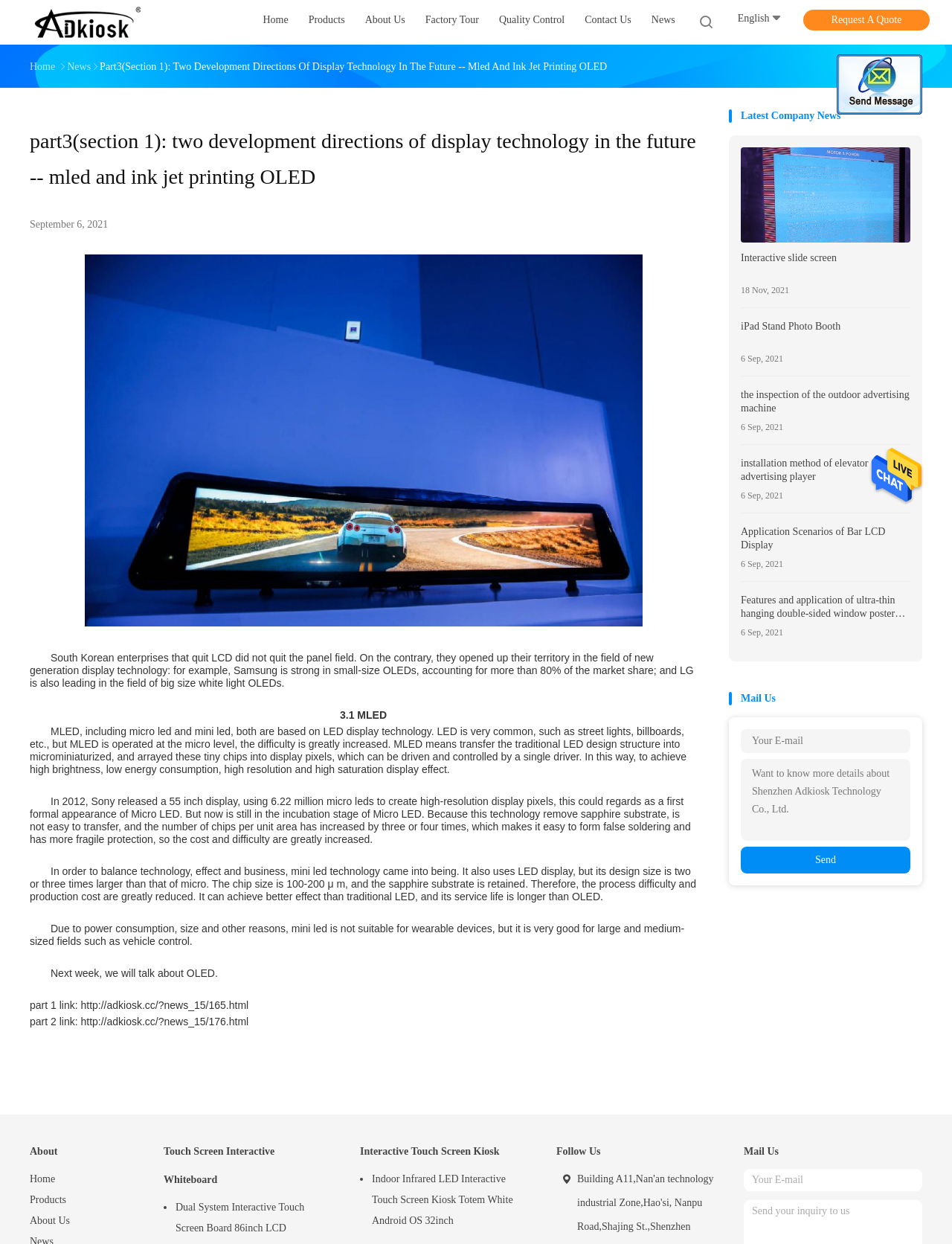What is the company name?
Refer to the image and provide a detailed answer to the question.

The company name can be found in the top-left corner of the webpage, where it is written as 'Shenzhen Adkiosk Technology Co., Ltd.'